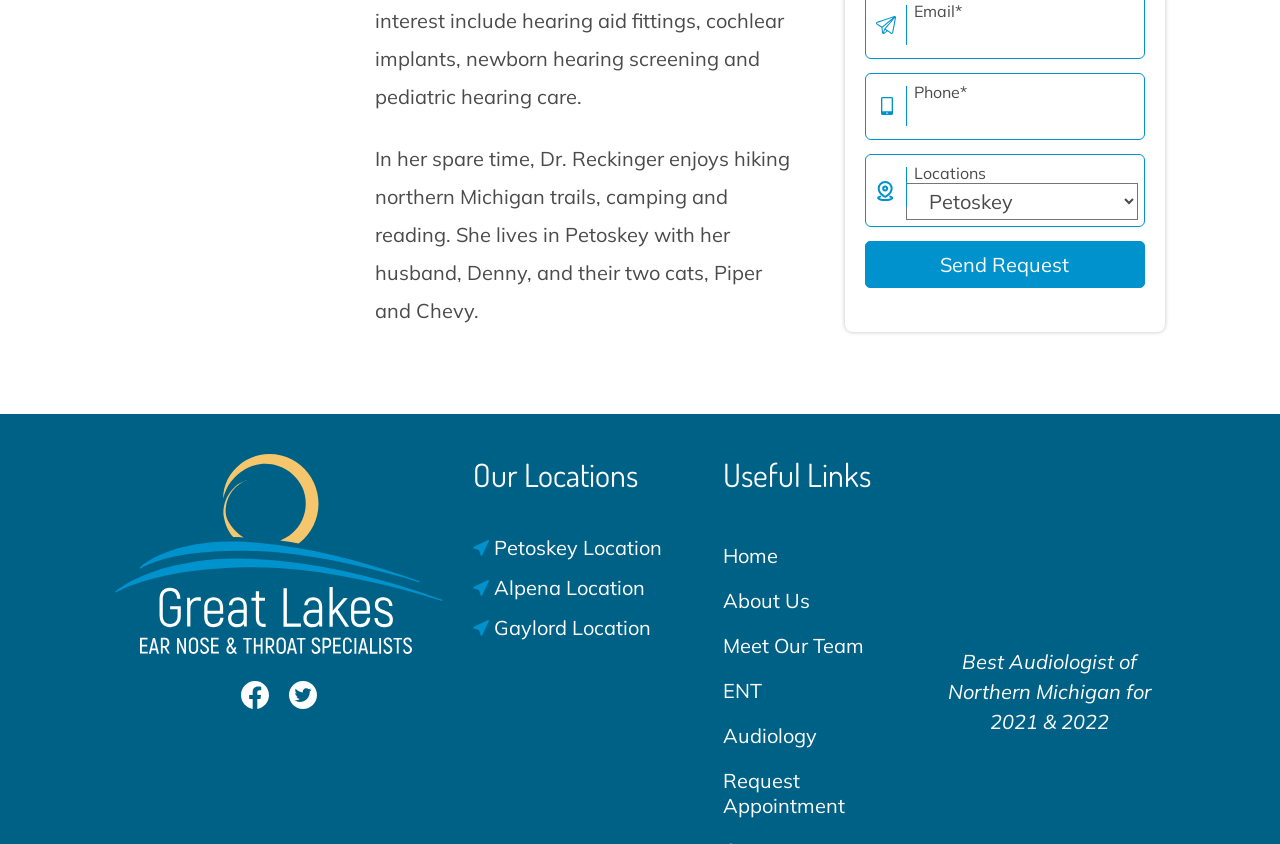Ascertain the bounding box coordinates for the UI element detailed here: "Audiology". The coordinates should be provided as [left, top, right, bottom] with each value being a float between 0 and 1.

[0.565, 0.803, 0.638, 0.832]